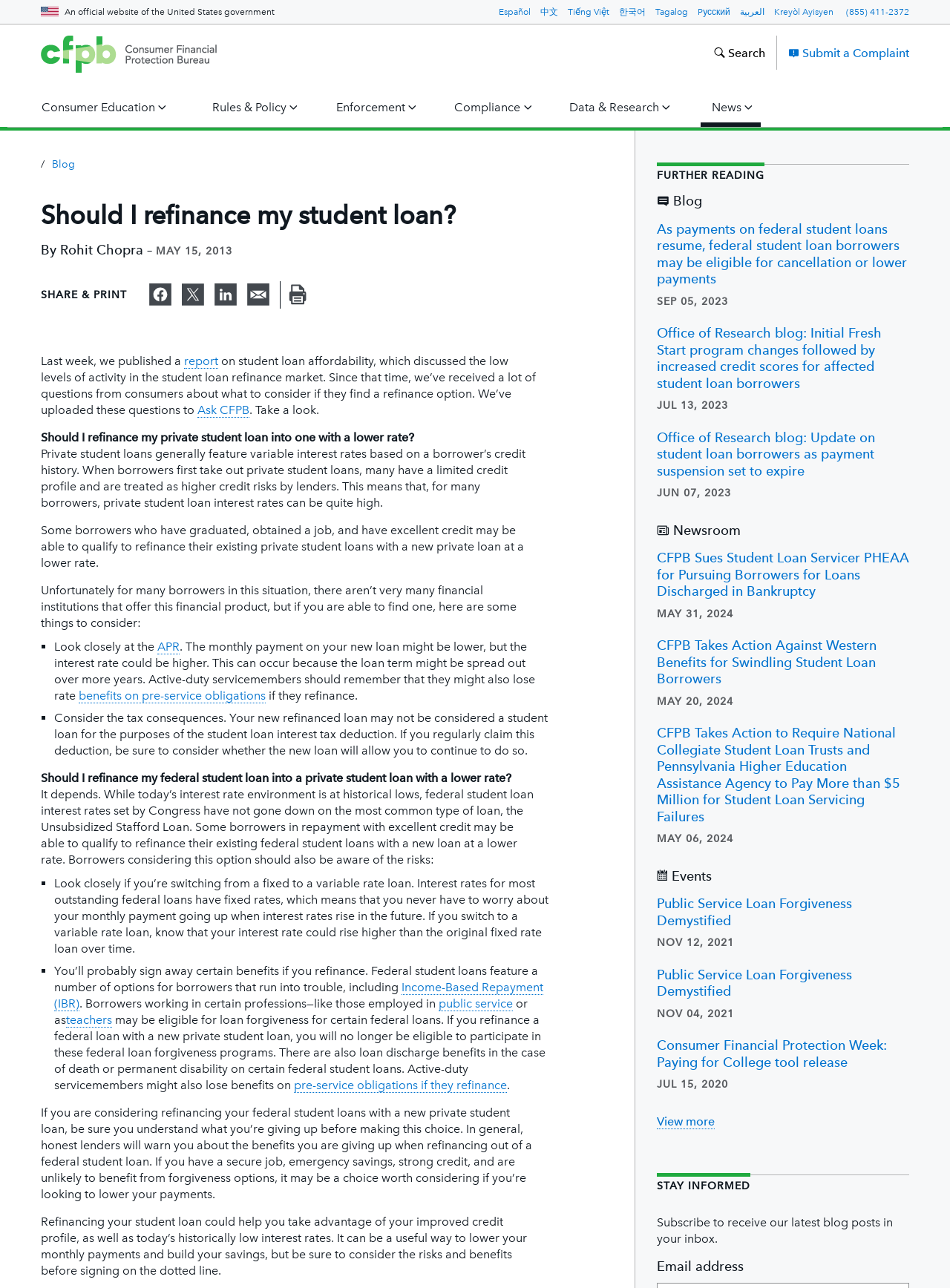Provide your answer in a single word or phrase: 
What is the purpose of Income-Based Repayment (IBR)?

To help borrowers in trouble